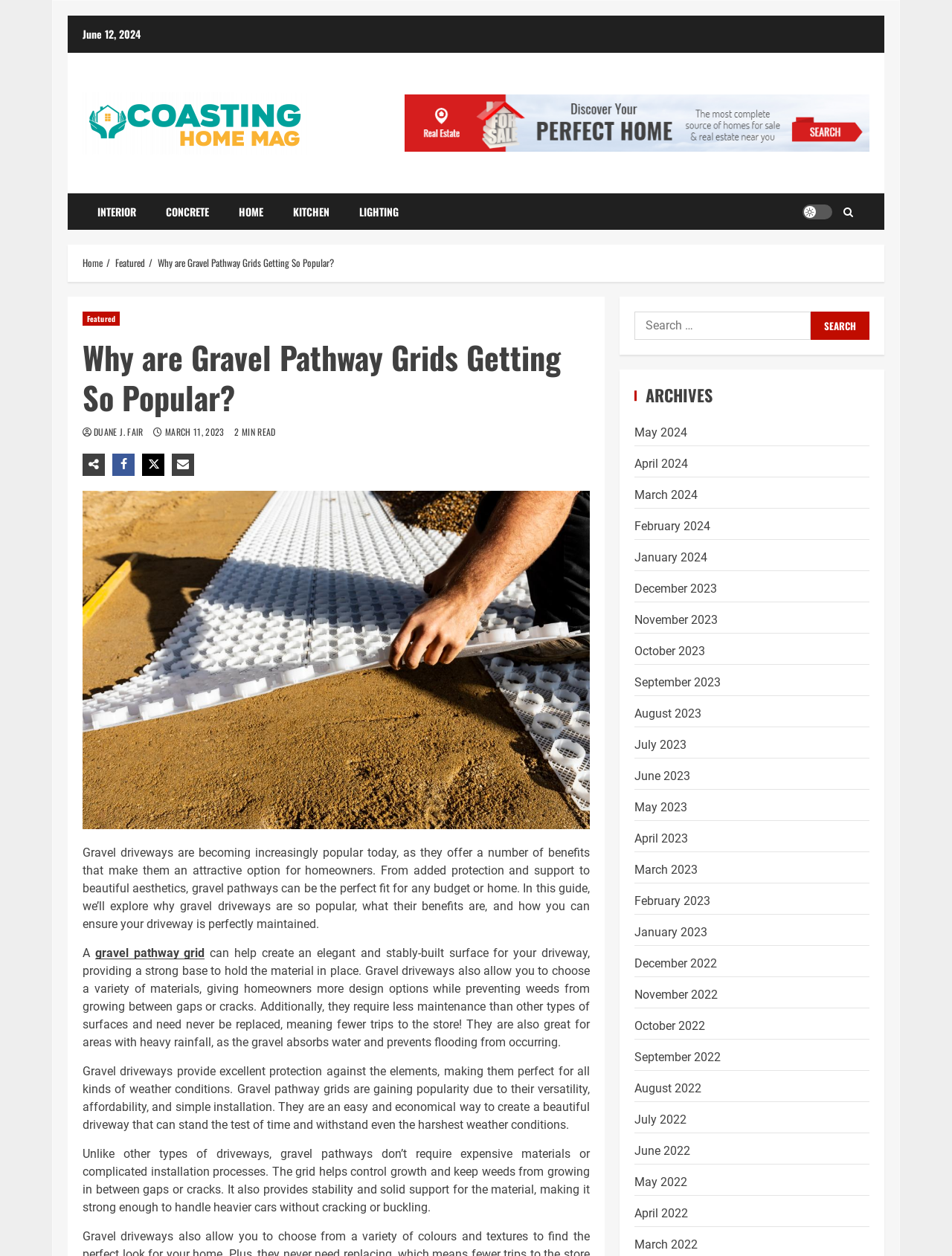What is the date of the article?
Based on the image, answer the question with as much detail as possible.

The date of the article can be found in the section where the author's name is mentioned, which is 'DUANE J. FAIR'. The date is written as 'MARCH 11, 2023'.